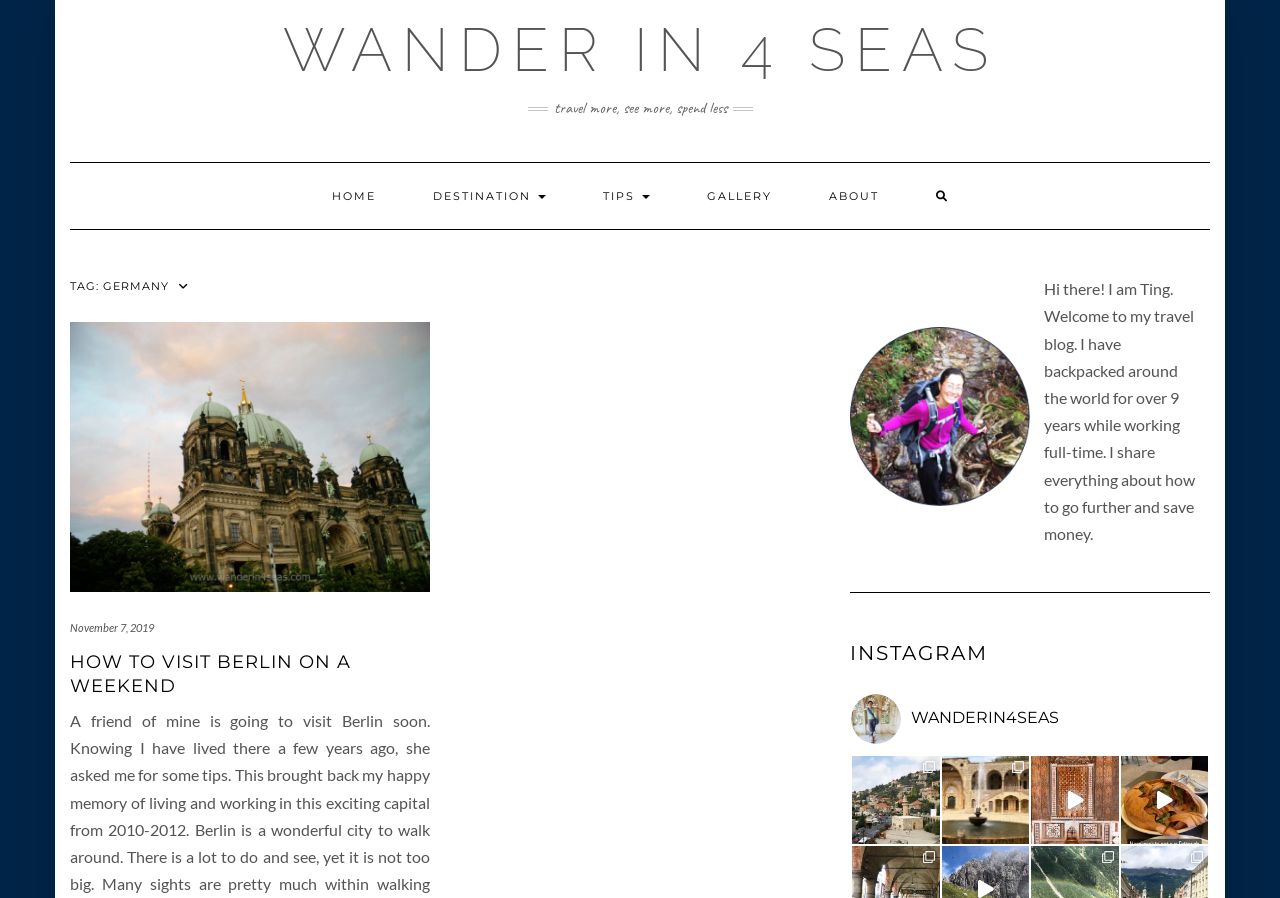Locate the bounding box coordinates of the clickable region to complete the following instruction: "Follow the 'WANDERIN4SEAS Ting' Instagram link."

[0.665, 0.773, 0.866, 0.829]